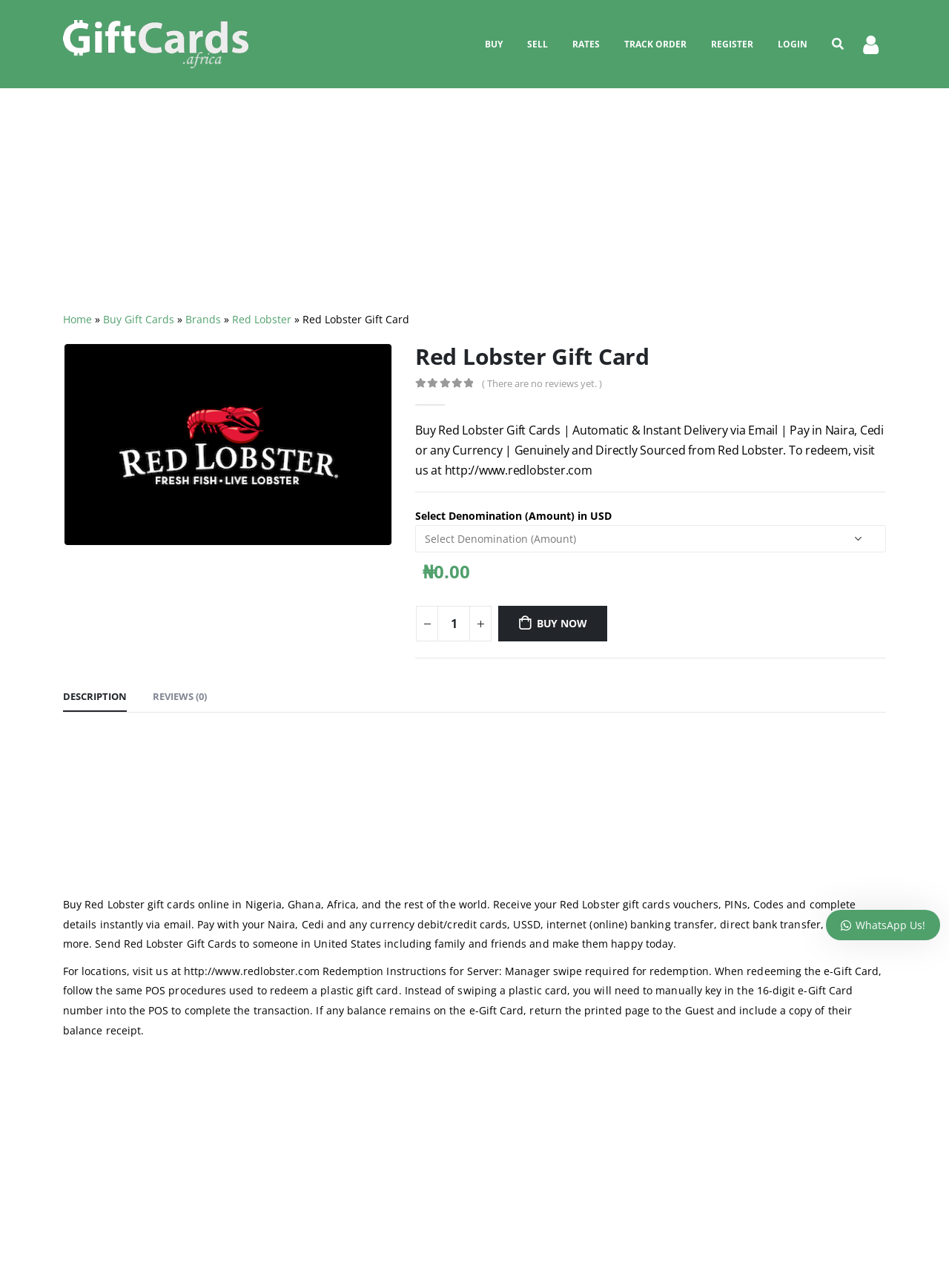Locate the bounding box coordinates of the clickable element to fulfill the following instruction: "Click on the 'Login' link". Provide the coordinates as four float numbers between 0 and 1 in the format [left, top, right, bottom].

None